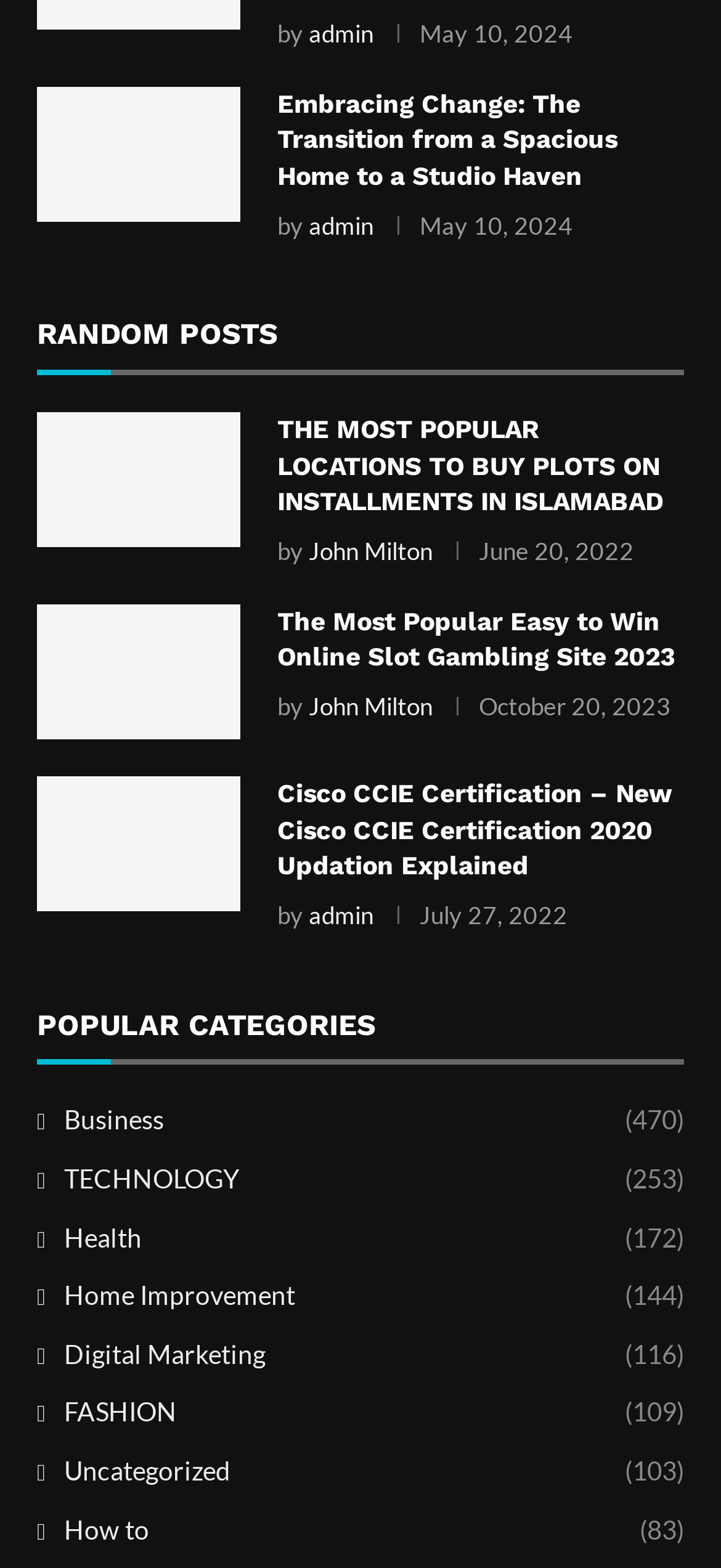Identify the bounding box coordinates of the element to click to follow this instruction: 'view post 'THE MOST POPULAR LOCATIONS TO BUY PLOTS ON INSTALLMENTS IN ISLAMABAD''. Ensure the coordinates are four float values between 0 and 1, provided as [left, top, right, bottom].

[0.051, 0.263, 0.333, 0.349]